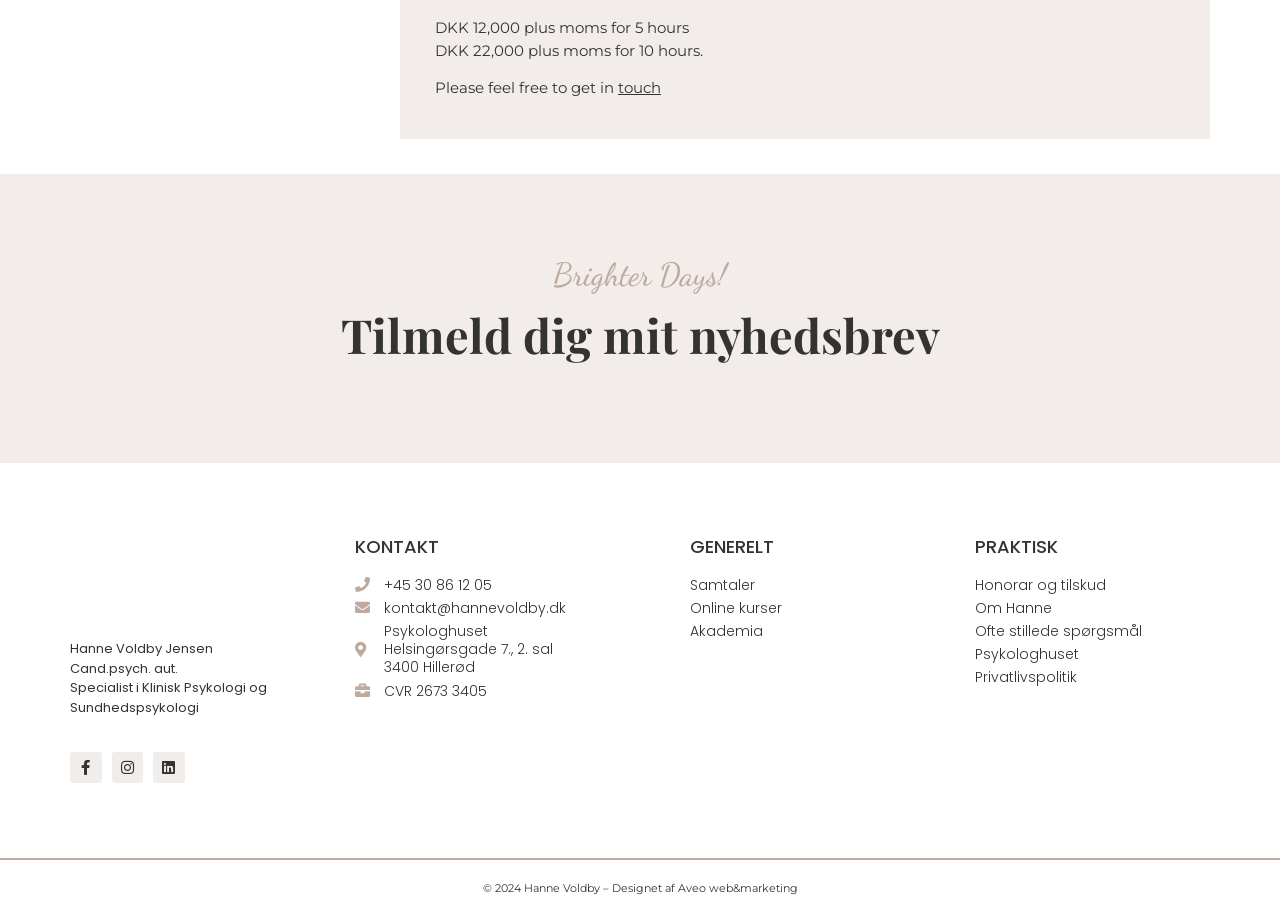Determine the bounding box coordinates of the region I should click to achieve the following instruction: "Visit Psykologhuset". Ensure the bounding box coordinates are four float numbers between 0 and 1, i.e., [left, top, right, bottom].

[0.762, 0.704, 0.945, 0.723]